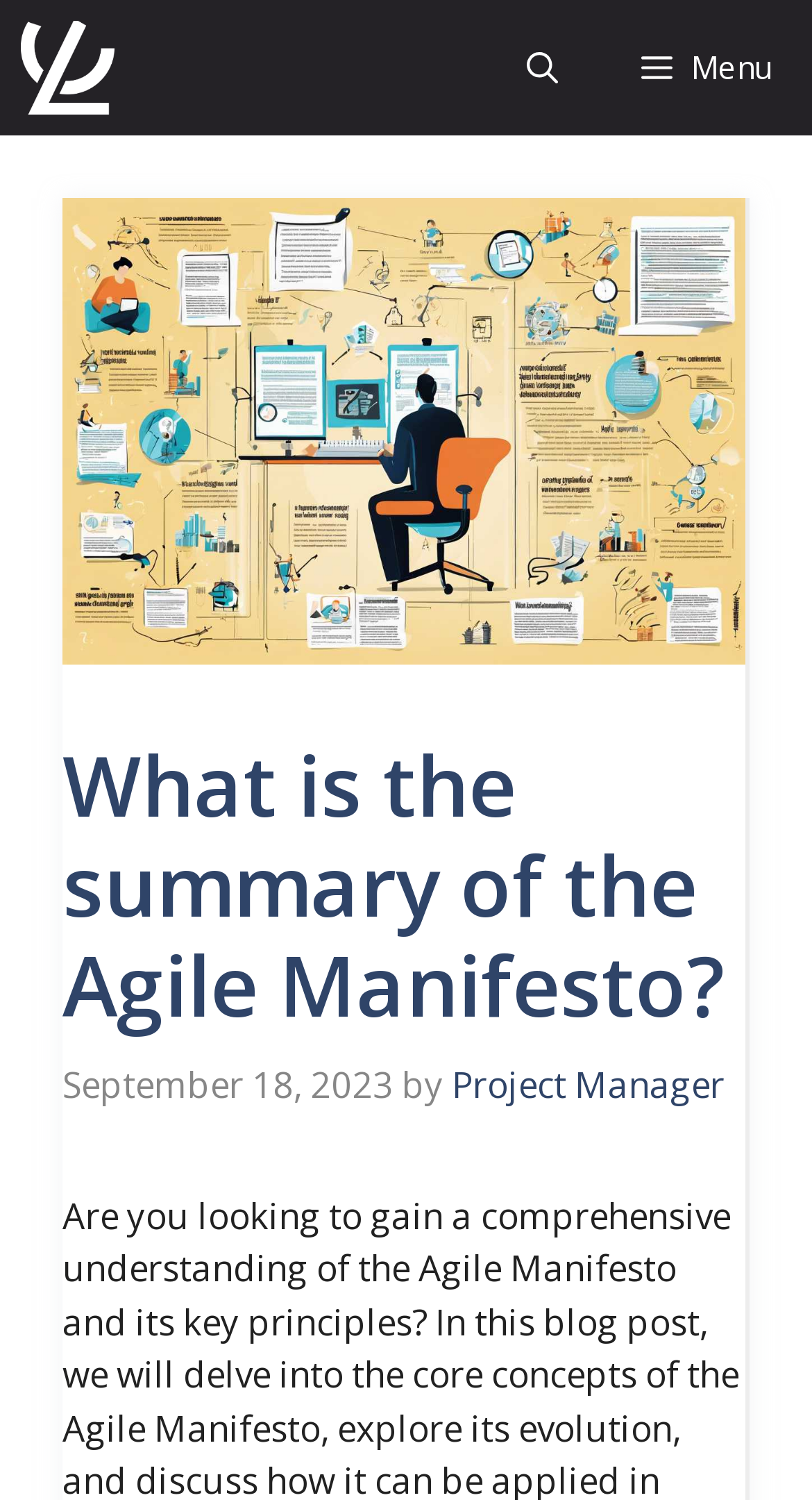Explain the webpage's layout and main content in detail.

The webpage is about the summary of the Agile Manifesto. At the top, there is a primary navigation bar that spans the entire width of the page. On the left side of the navigation bar, there is a link to "Celigent" accompanied by a small image. On the right side, there are two buttons: "Menu" and "Open search". 

Below the navigation bar, there is a header section that occupies most of the page's width. It contains a heading that reads "What is the summary of the Agile Manifesto?" followed by a timestamp "September 18, 2023" and the author's title "Project Manager".